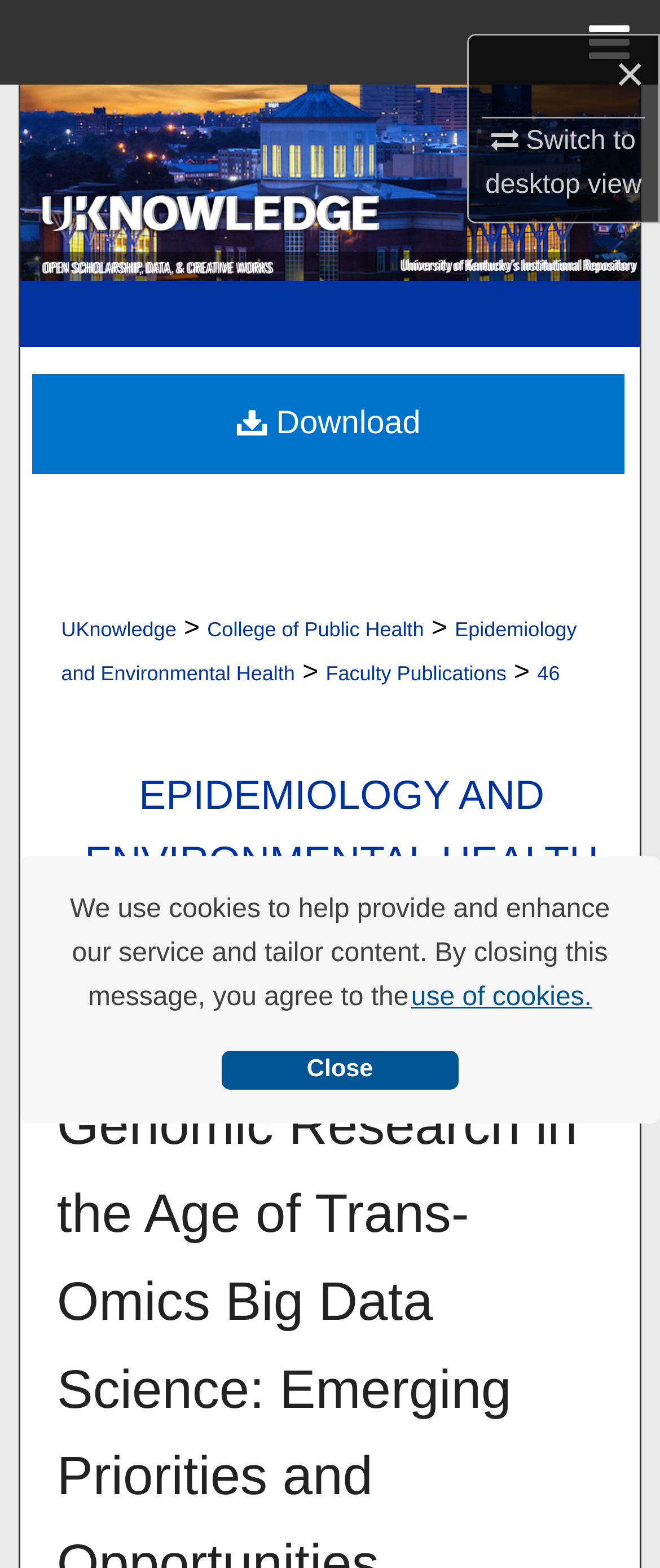Can you give a detailed response to the following question using the information from the image? What is the name of the publication?

I found the answer by looking at the title of the webpage, which is 'Advancing Stroke Genomic Research in the Age of Trans-Omics Big Data Science: Emerging Priorities and Opportunities'.